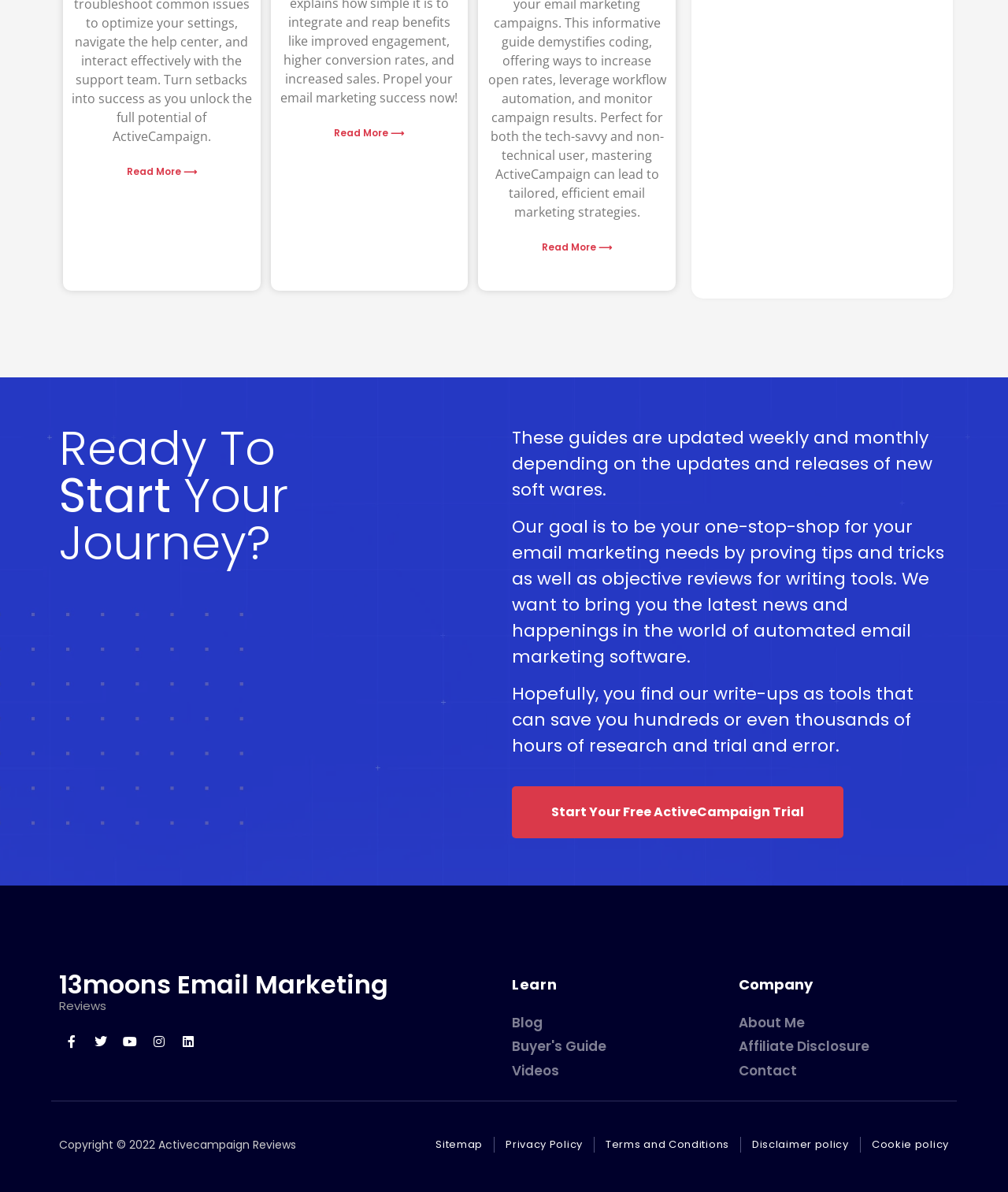What is the name of the company behind this website?
Use the information from the image to give a detailed answer to the question.

The company name is mentioned in the heading '13moons Email Marketing' and also appears as a link. This suggests that 13moons Email Marketing is the company behind this website.